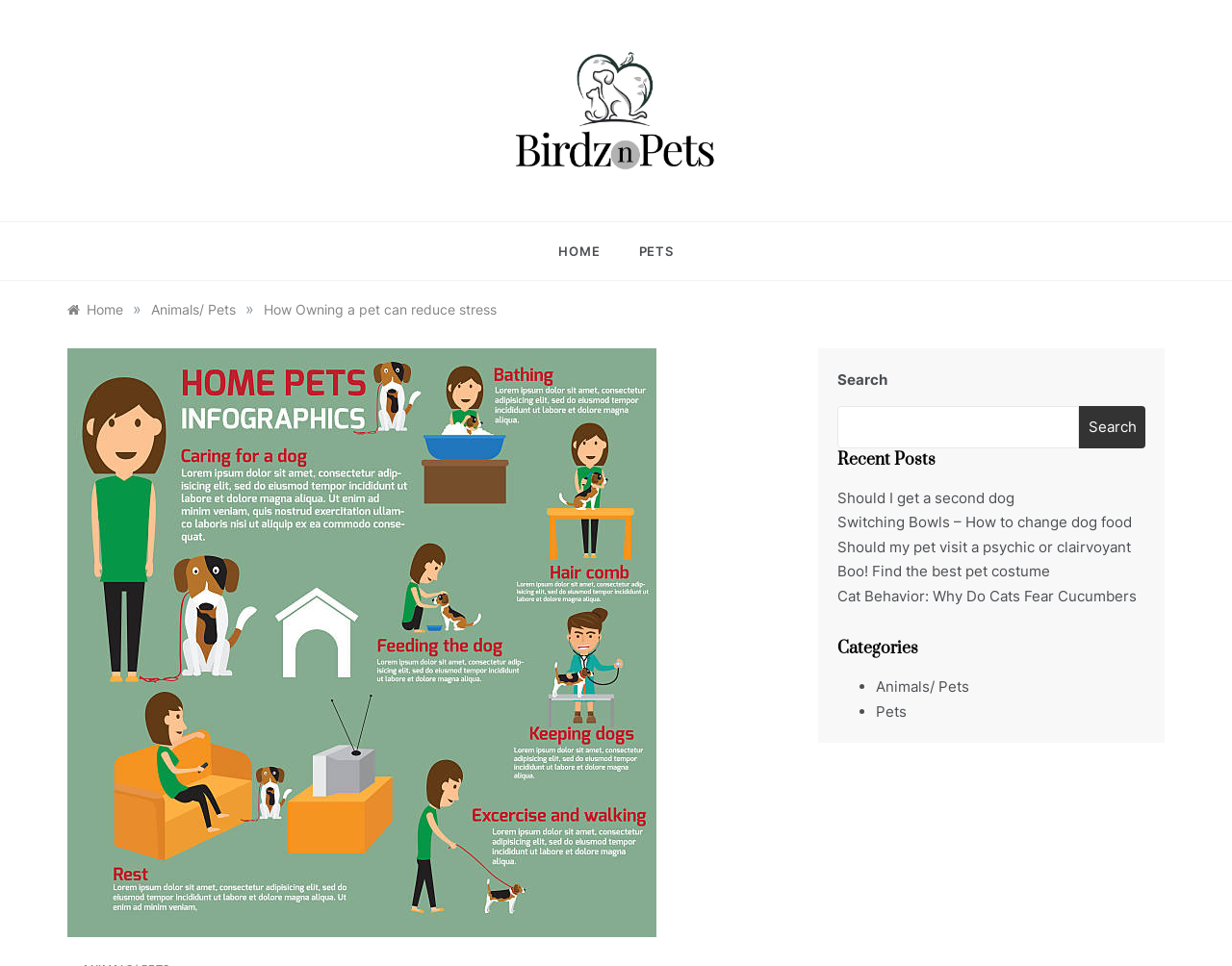Answer the question below using just one word or a short phrase: 
What is the name of the website?

Birdz N Pets